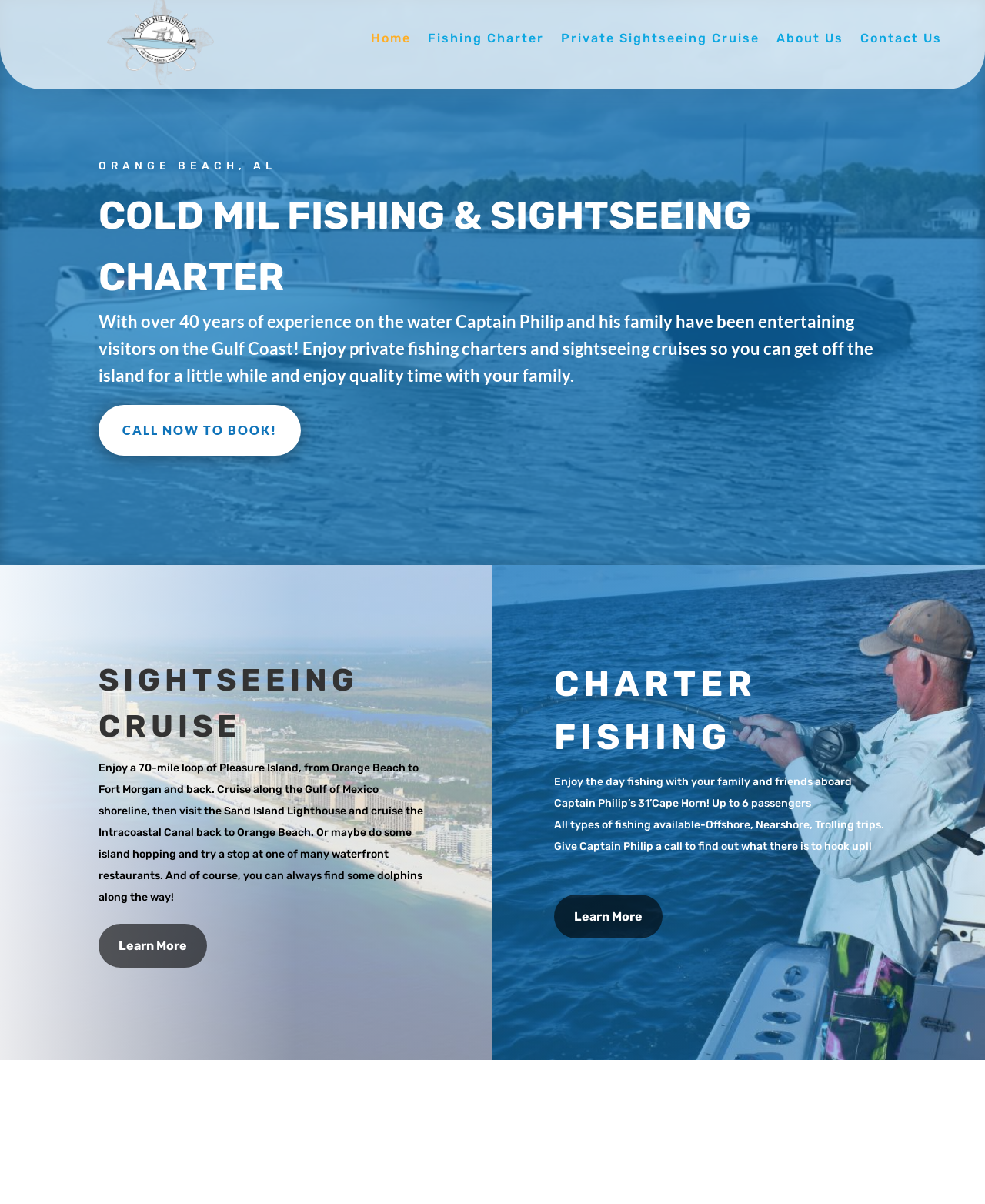From the element description call now to book!, predict the bounding box coordinates of the UI element. The coordinates must be specified in the format (top-left x, top-left y, bottom-right x, bottom-right y) and should be within the 0 to 1 range.

[0.1, 0.336, 0.305, 0.379]